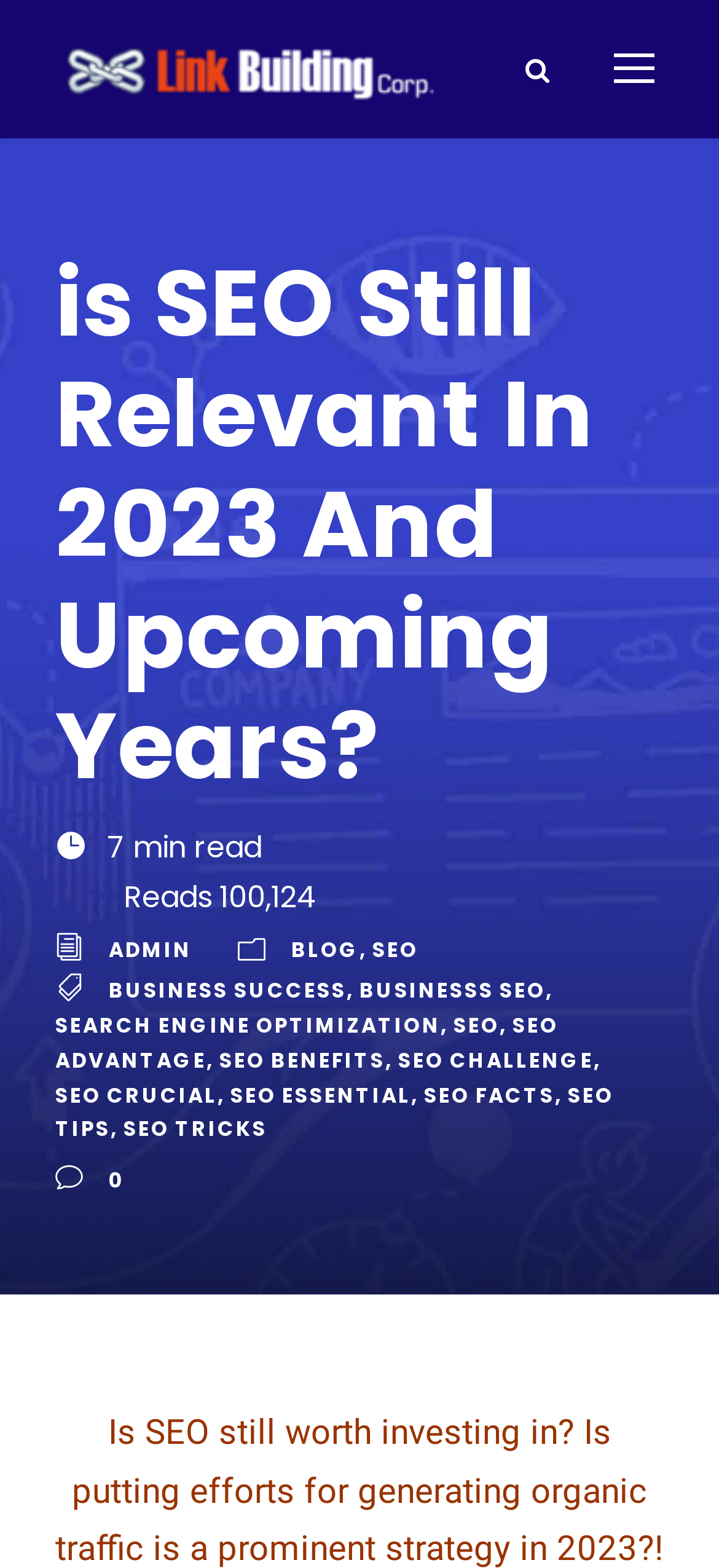Please indicate the bounding box coordinates for the clickable area to complete the following task: "Explore SEO TIPS". The coordinates should be specified as four float numbers between 0 and 1, i.e., [left, top, right, bottom].

[0.077, 0.689, 0.854, 0.73]